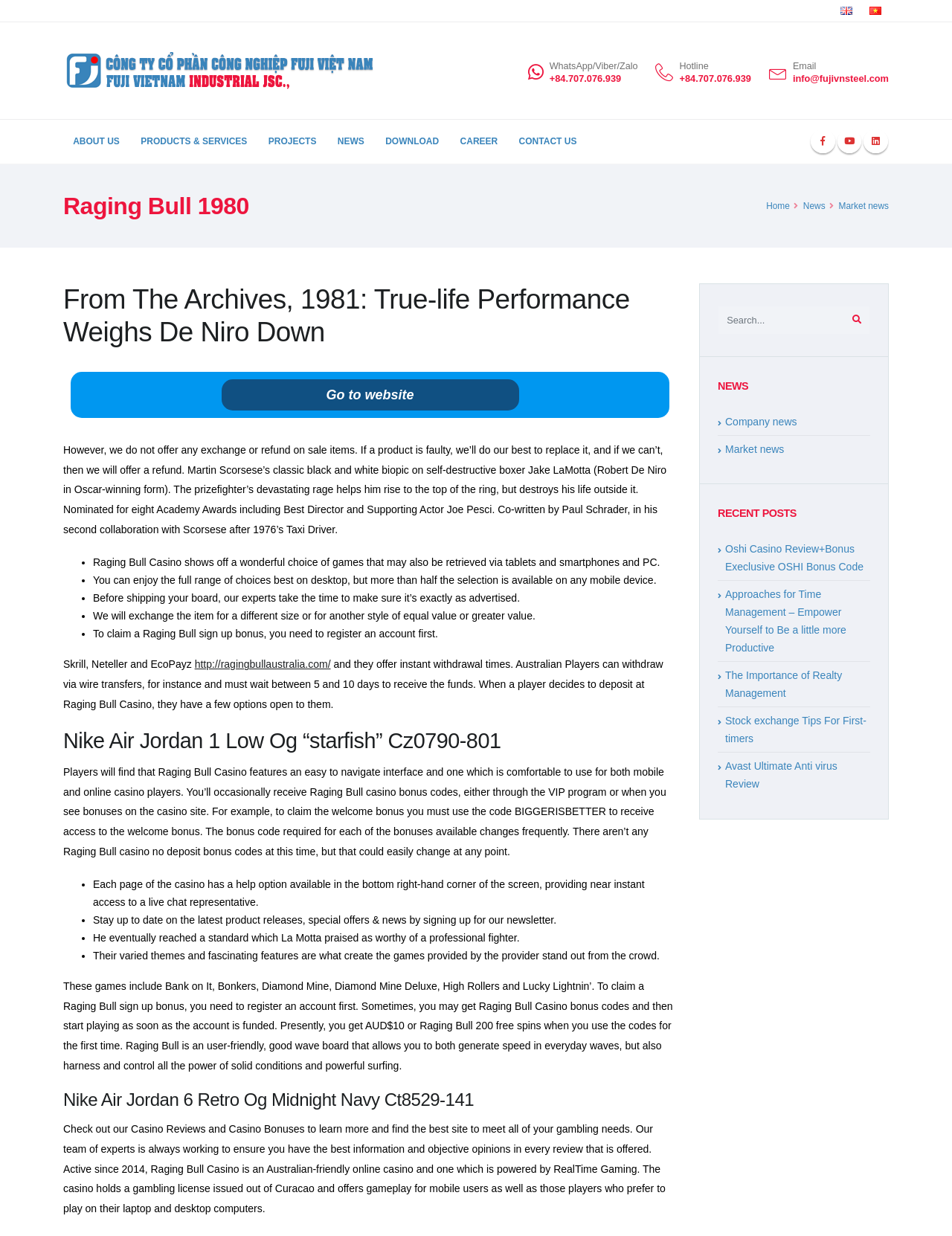What is the purpose of the help option?
Please answer the question with a detailed and comprehensive explanation.

I found the answer by reading the text that describes the help option as providing 'near instant access to a live chat representative', which suggests that the purpose of the help option is to access live chat support.